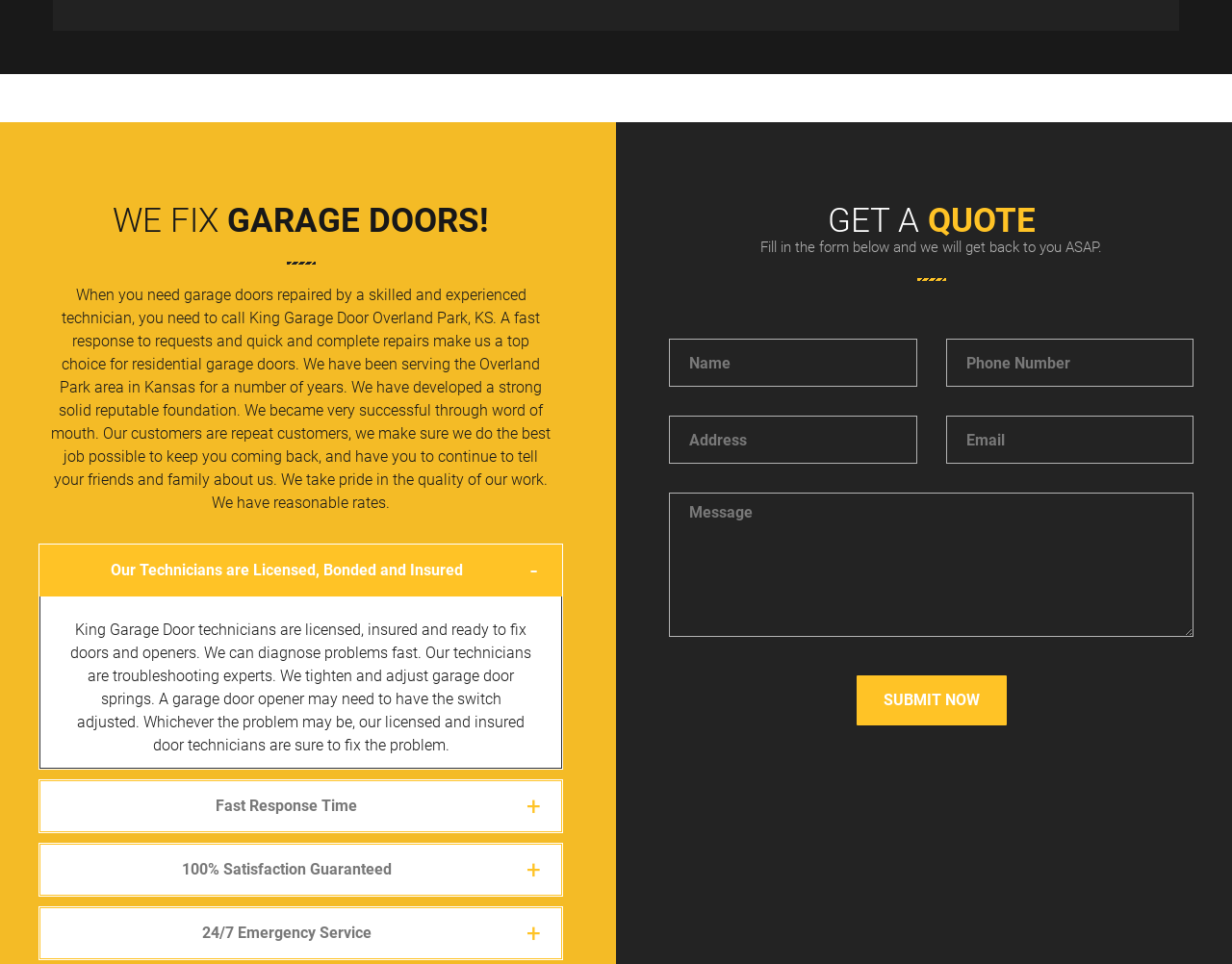Please identify the bounding box coordinates of the clickable element to fulfill the following instruction: "Click the 'Our Technicians are Licensed, Bonded and Insured -' link". The coordinates should be four float numbers between 0 and 1, i.e., [left, top, right, bottom].

[0.032, 0.565, 0.456, 0.619]